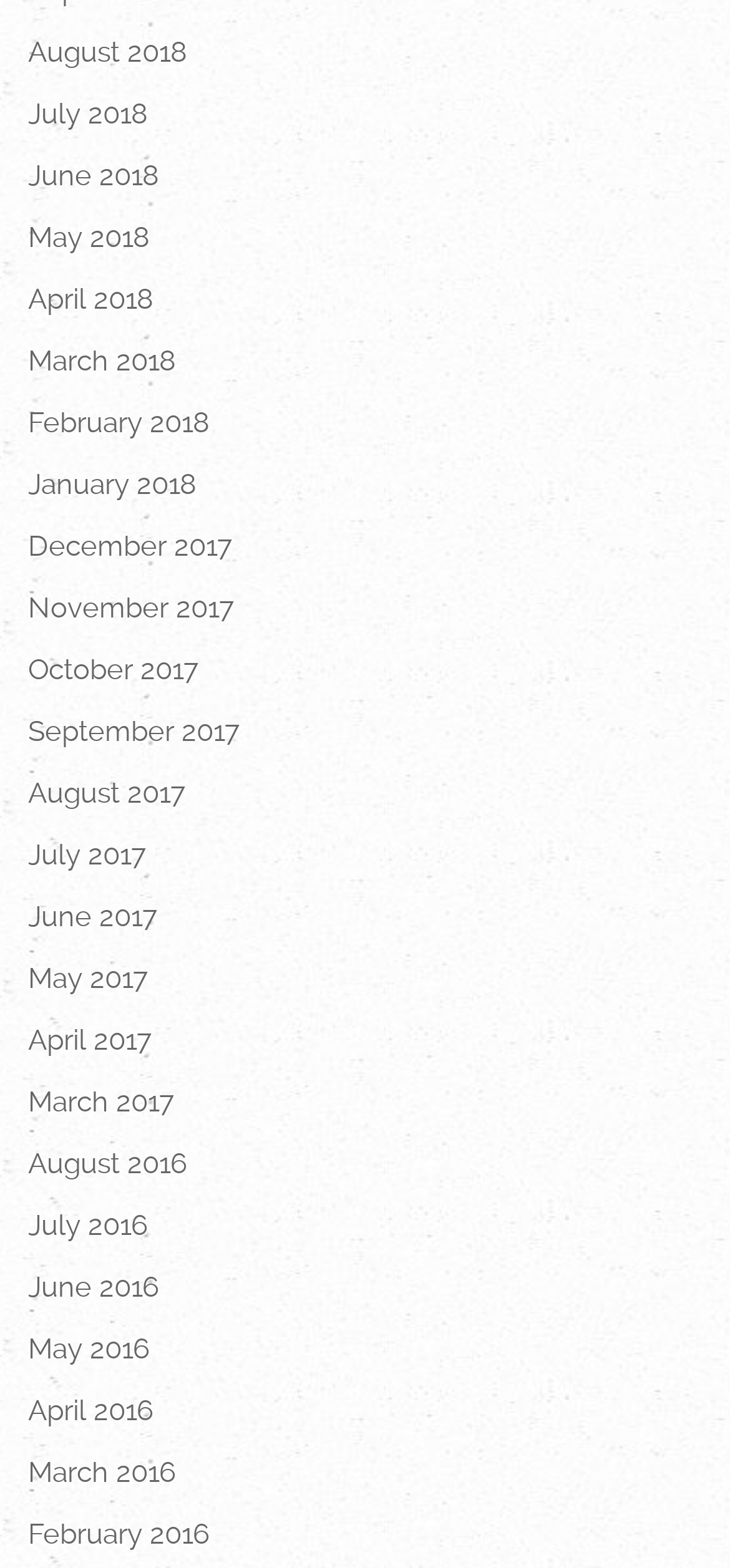Please mark the bounding box coordinates of the area that should be clicked to carry out the instruction: "go to July 2017".

[0.038, 0.526, 0.913, 0.566]